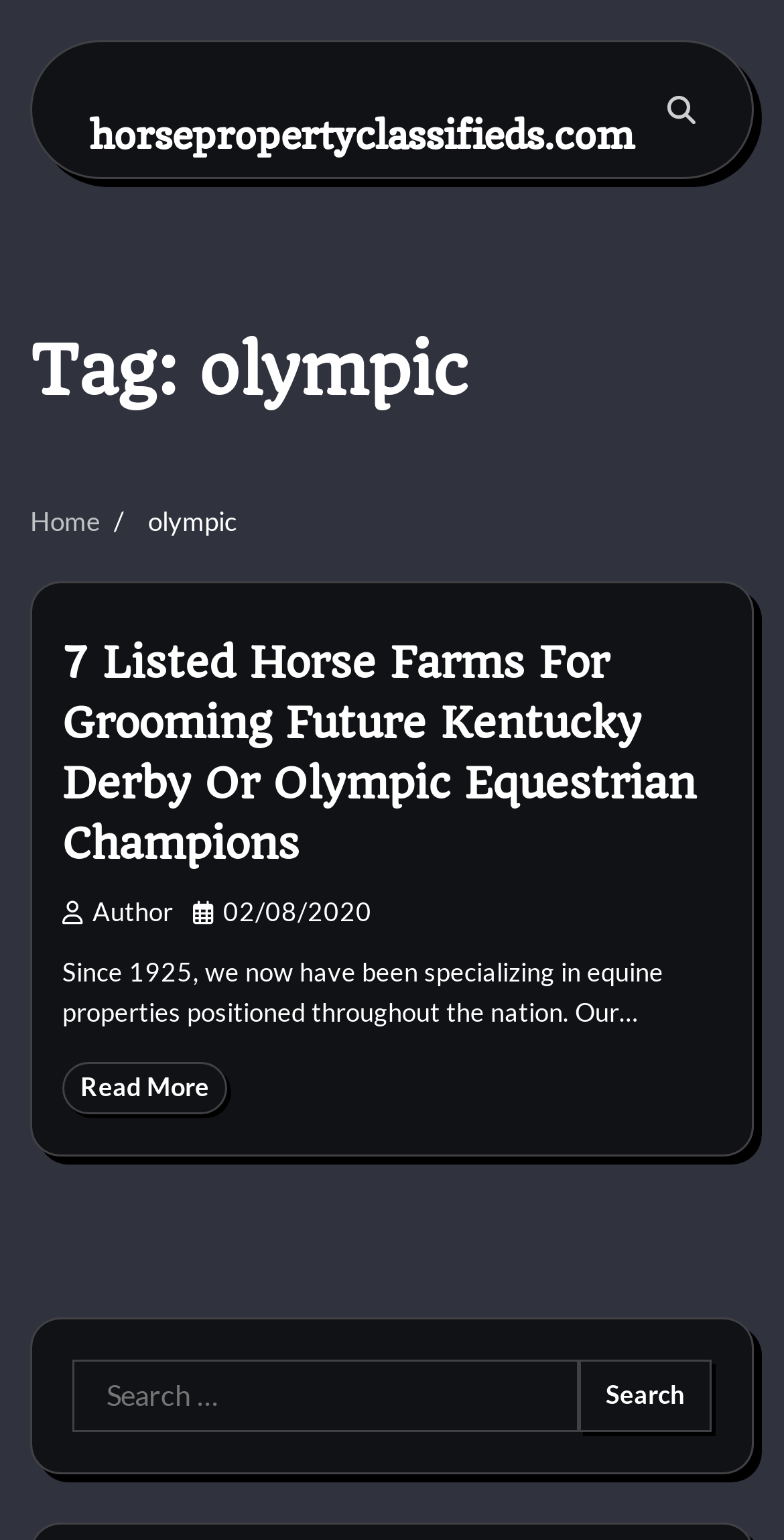What is the purpose of the search box?
Examine the webpage screenshot and provide an in-depth answer to the question.

The search box is used to search for horse properties as indicated by the static text 'Search for:' and the search box input field.